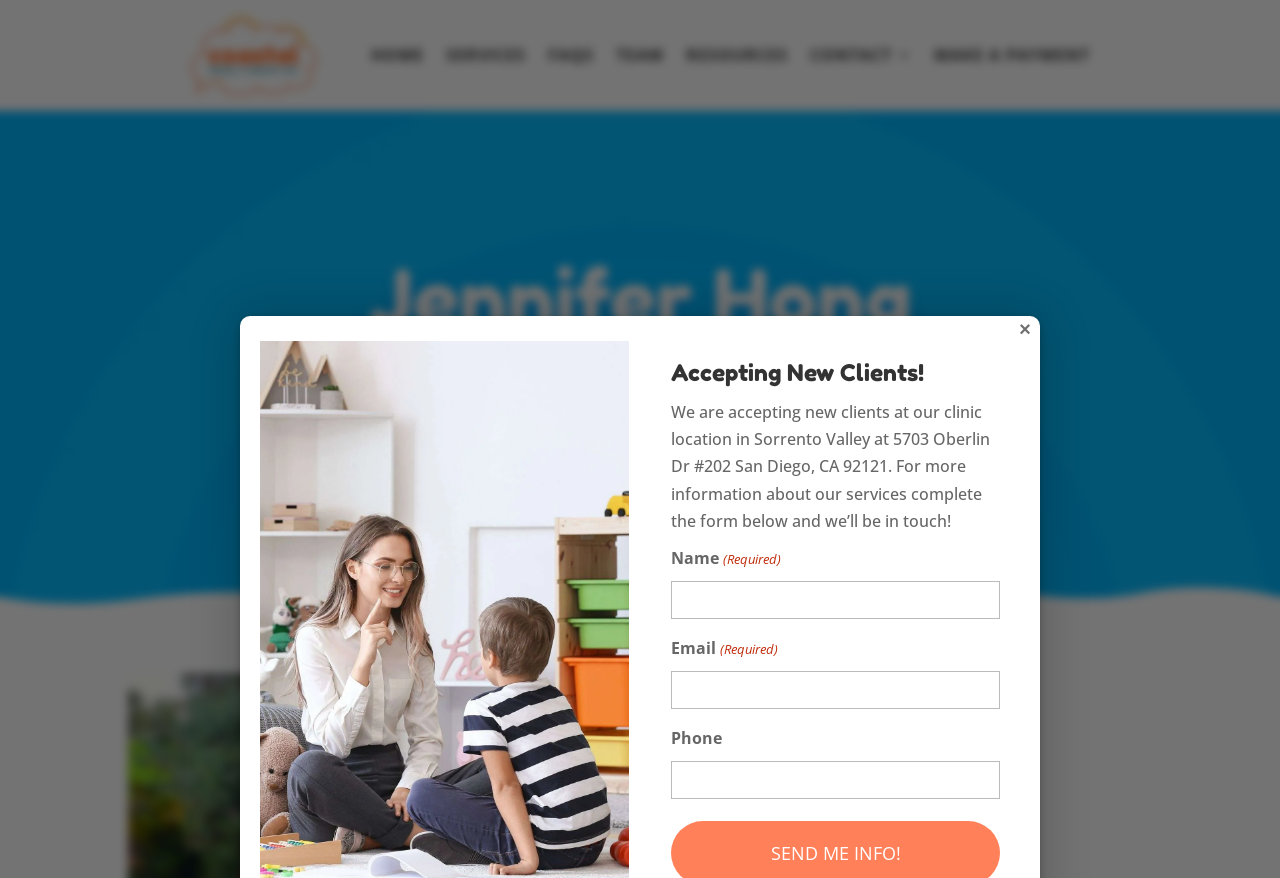Please provide the bounding box coordinates for the UI element as described: "CONTACT US". The coordinates must be four floats between 0 and 1, represented as [left, top, right, bottom].

[0.418, 0.466, 0.57, 0.542]